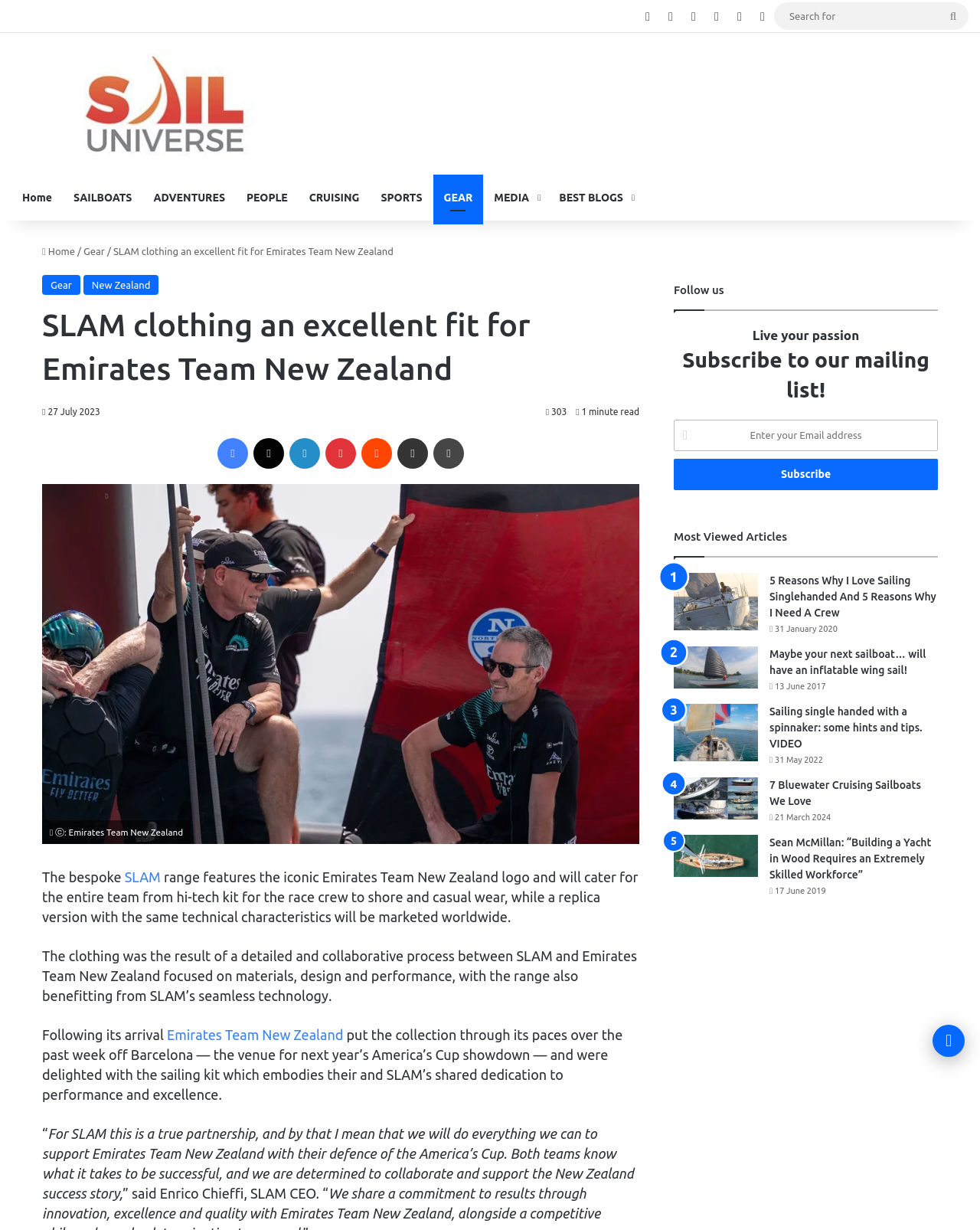Determine the bounding box coordinates of the UI element that matches the following description: "Share via Email". The coordinates should be four float numbers between 0 and 1 in the format [left, top, right, bottom].

[0.405, 0.356, 0.437, 0.381]